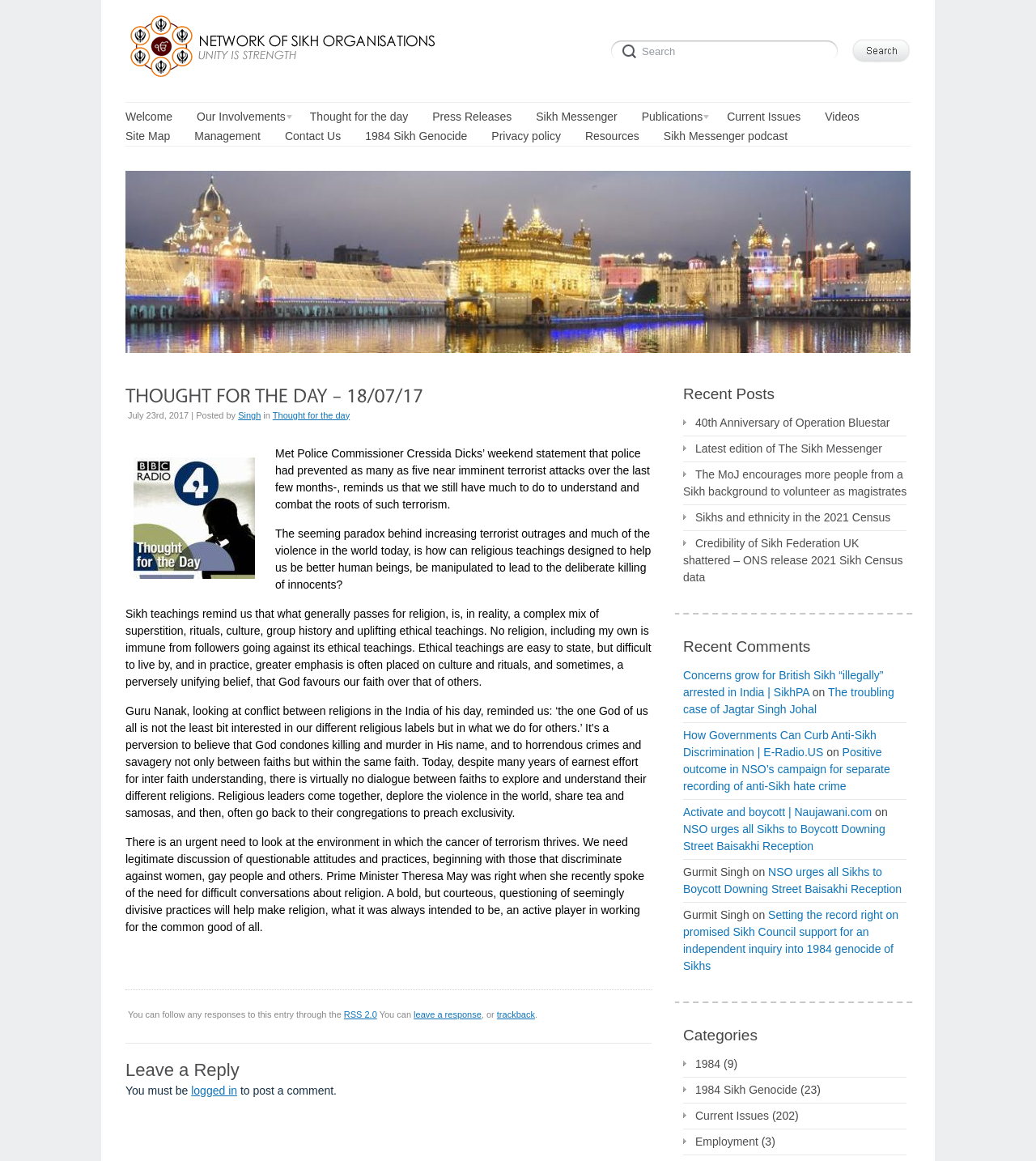What is the name of the Sikh Guru mentioned?
Utilize the information in the image to give a detailed answer to the question.

The name of the Sikh Guru mentioned in the text content of the webpage is Guru Nanak, who is quoted as saying 'the one God of us all is not the least bit interested in our different religious labels but in what we do for others'.